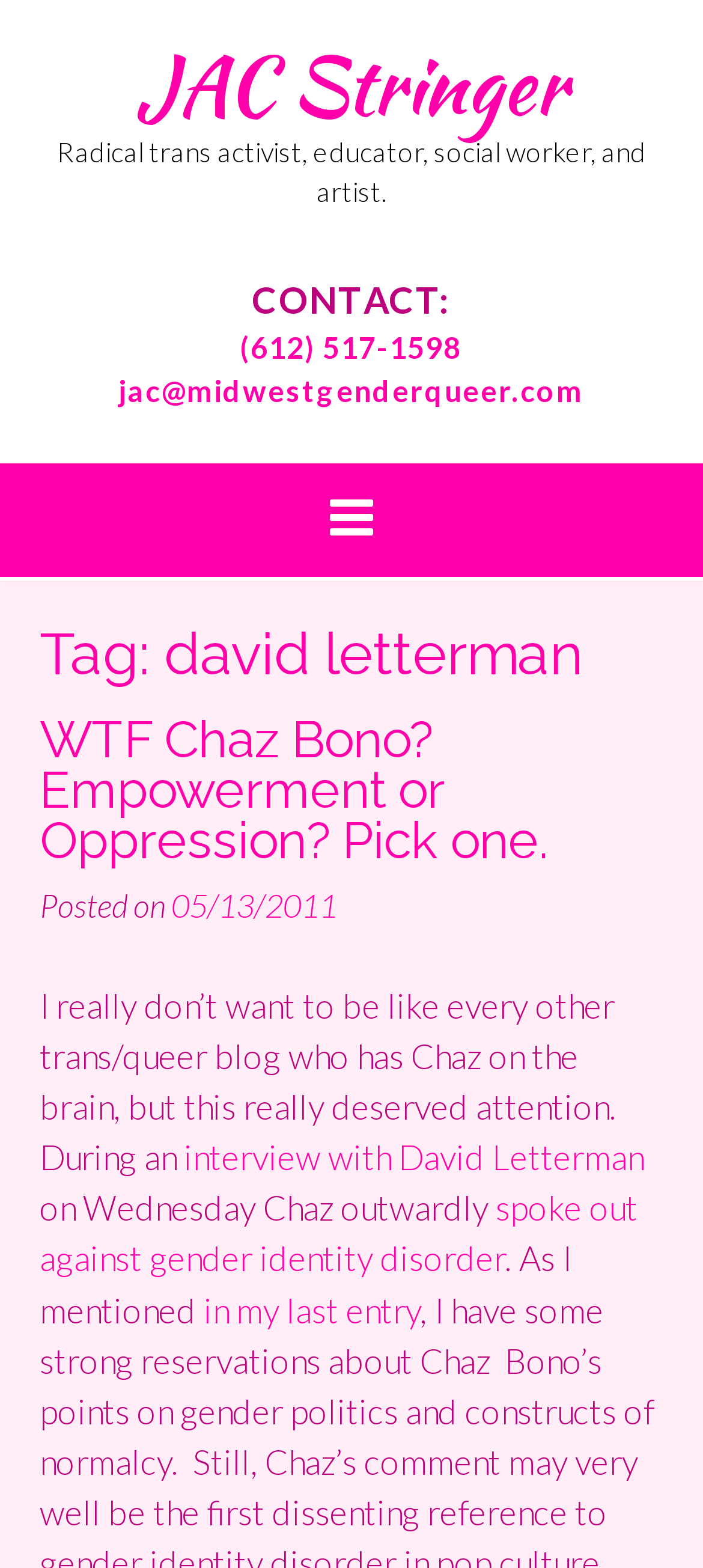Using a single word or phrase, answer the following question: 
What is the phone number to contact JAC Stringer?

(612) 517-1598